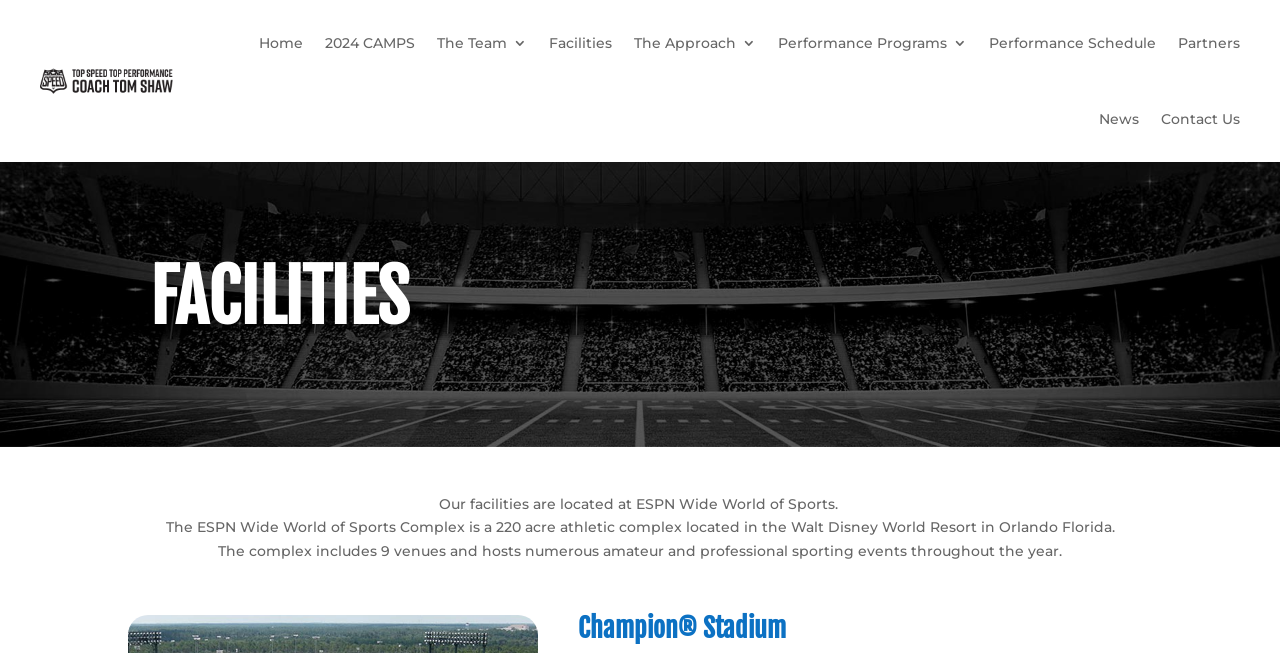Locate the bounding box coordinates of the clickable area needed to fulfill the instruction: "Go to News".

[0.859, 0.124, 0.89, 0.24]